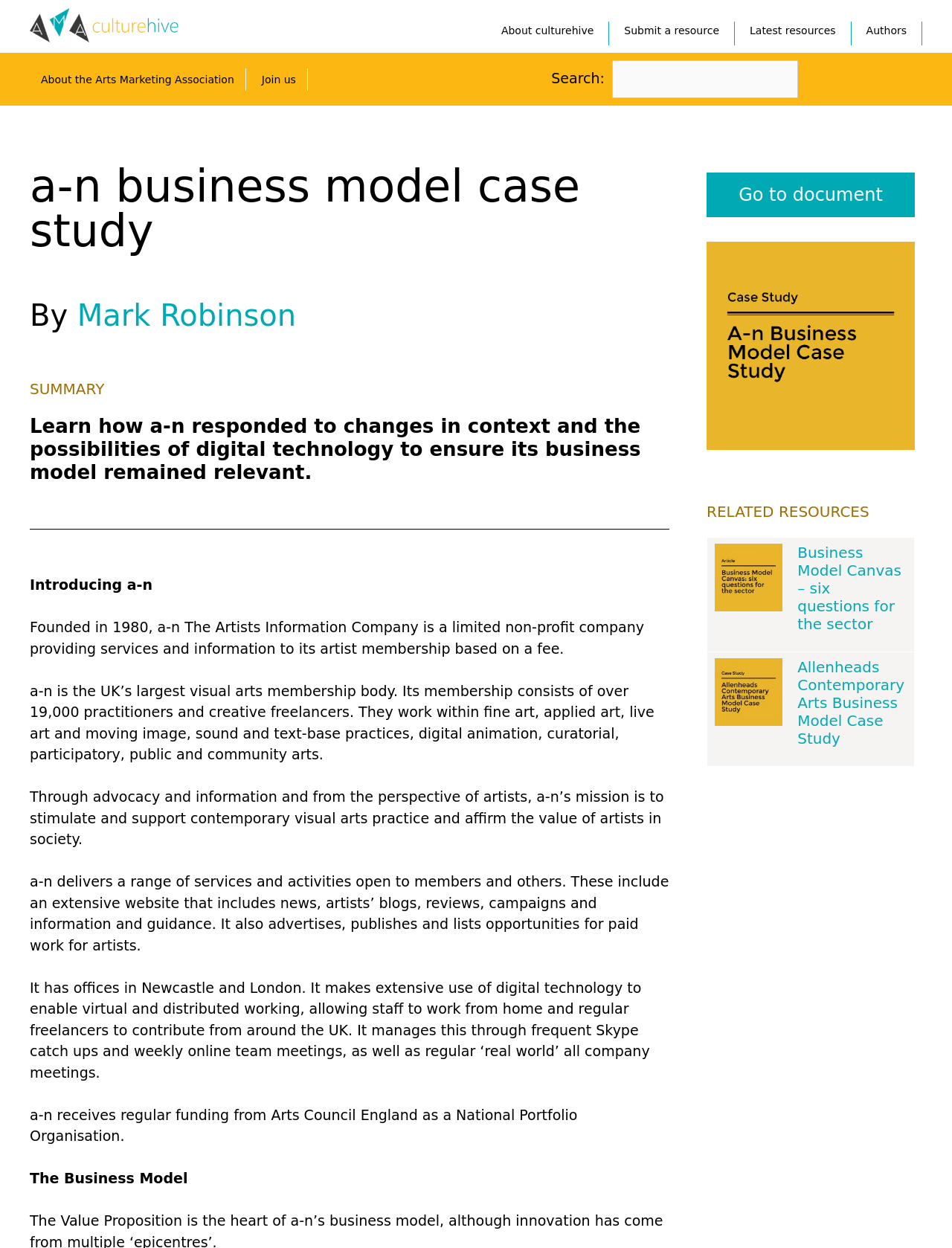Please locate the bounding box coordinates for the element that should be clicked to achieve the following instruction: "Select language". Ensure the coordinates are given as four float numbers between 0 and 1, i.e., [left, top, right, bottom].

None